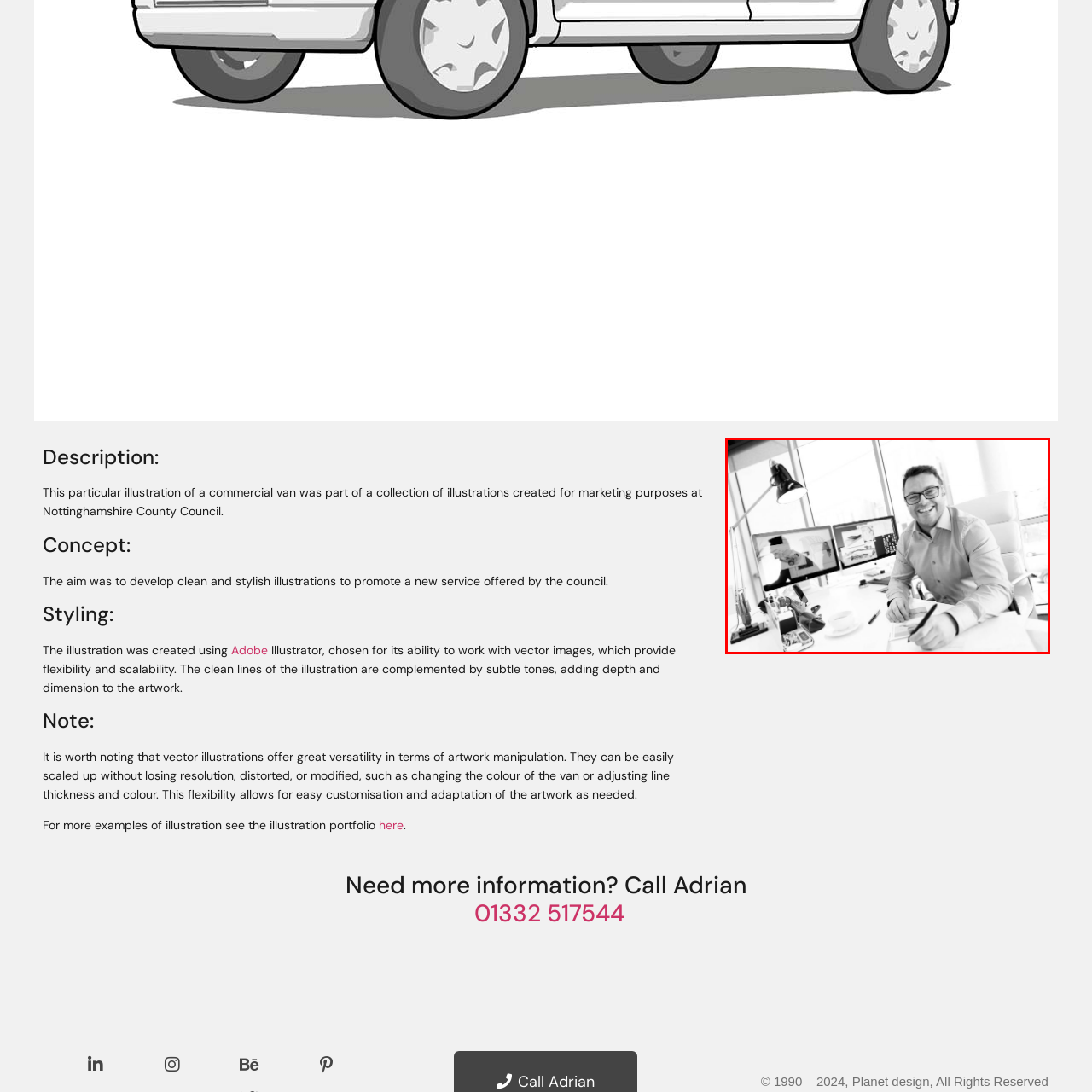Carefully describe the image located within the red boundary.

The image features a smiling man seated at a modern desk, engaged in creative work. He appears to be a professional illustrator, as suggested by the visual materials displayed on two computer monitors in front of him. These screens showcase sketches and designs, potentially related to vehicles or other commercial artwork. The workspace is well-lit with natural light streaming in through large windows, and there's a stylish desk lamp adding to the ambiance. Various office supplies and a cup are also visible on the desk, reinforcing a productive and artistic environment. This scene embodies the essence of a freelance graphic or technical illustrator, highlighting both creativity and professionalism.